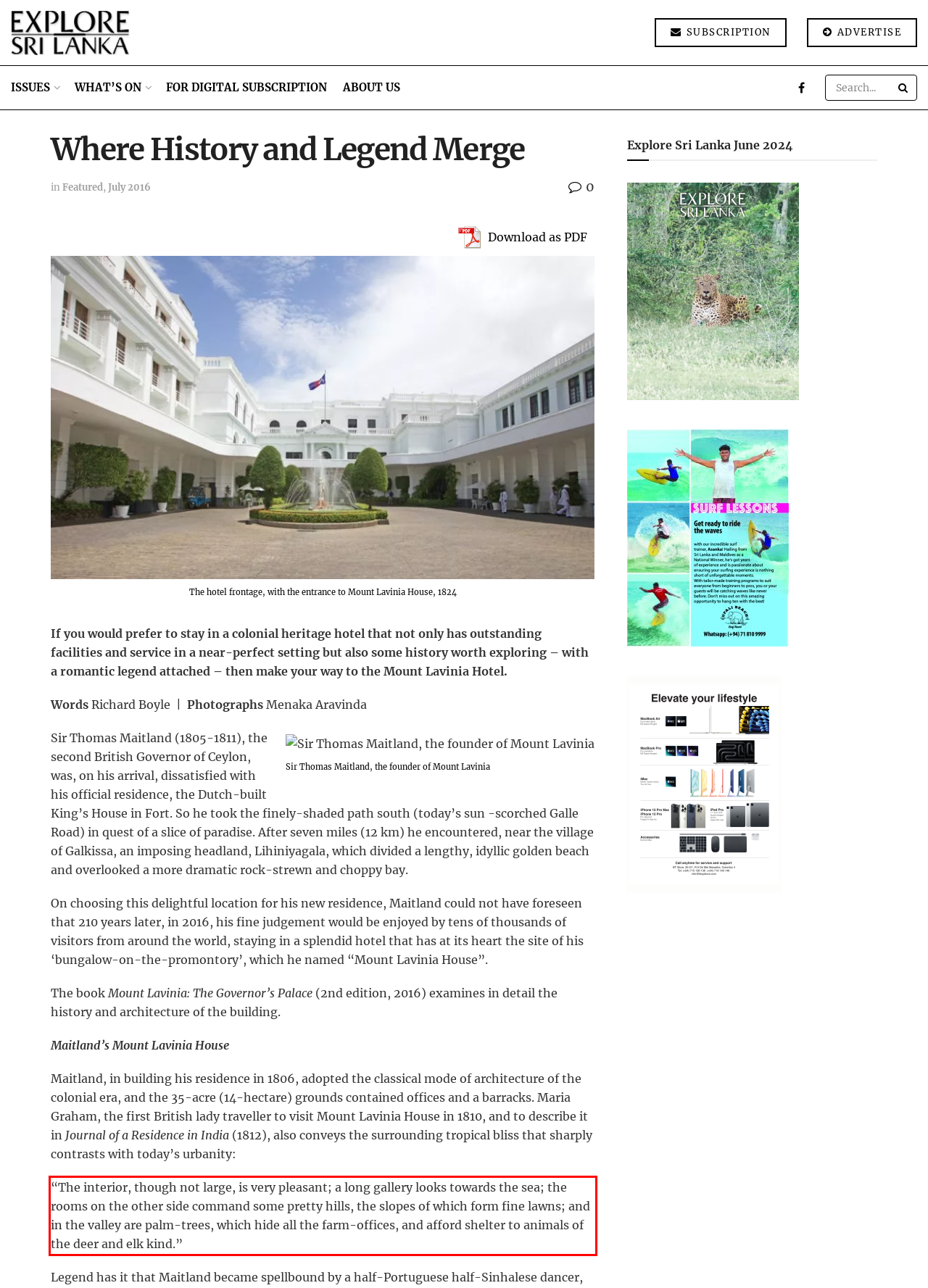You have a screenshot with a red rectangle around a UI element. Recognize and extract the text within this red bounding box using OCR.

“The interior, though not large, is very pleasant; a long gallery looks towards the sea; the rooms on the other side command some pretty hills, the slopes of which form fine lawns; and in the valley are palm-trees, which hide all the farm-offices, and afford shelter to animals of the deer and elk kind.”